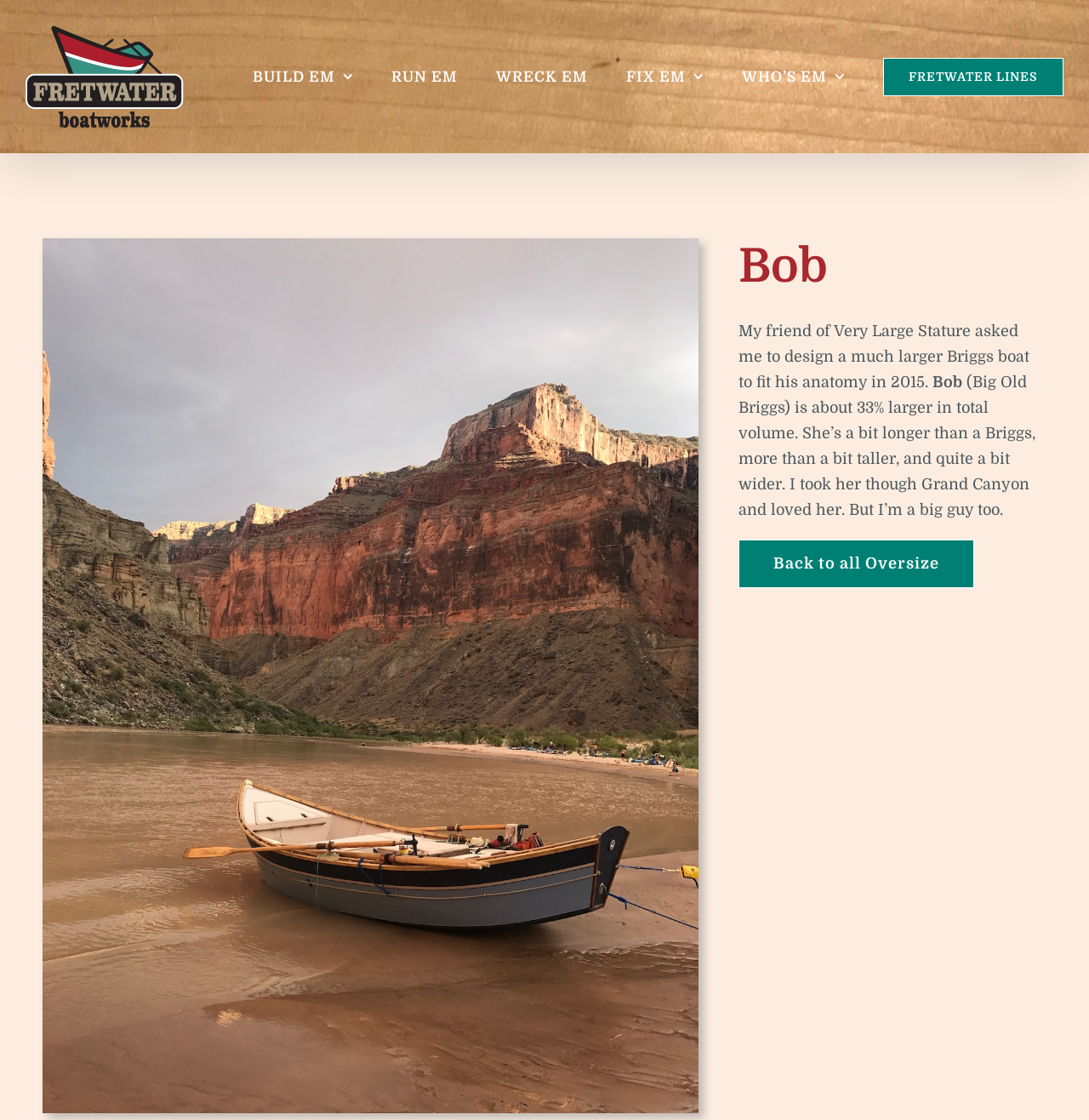Identify the bounding box coordinates of the clickable region to carry out the given instruction: "Click Fretwater Boatworks Logo".

[0.023, 0.023, 0.169, 0.114]